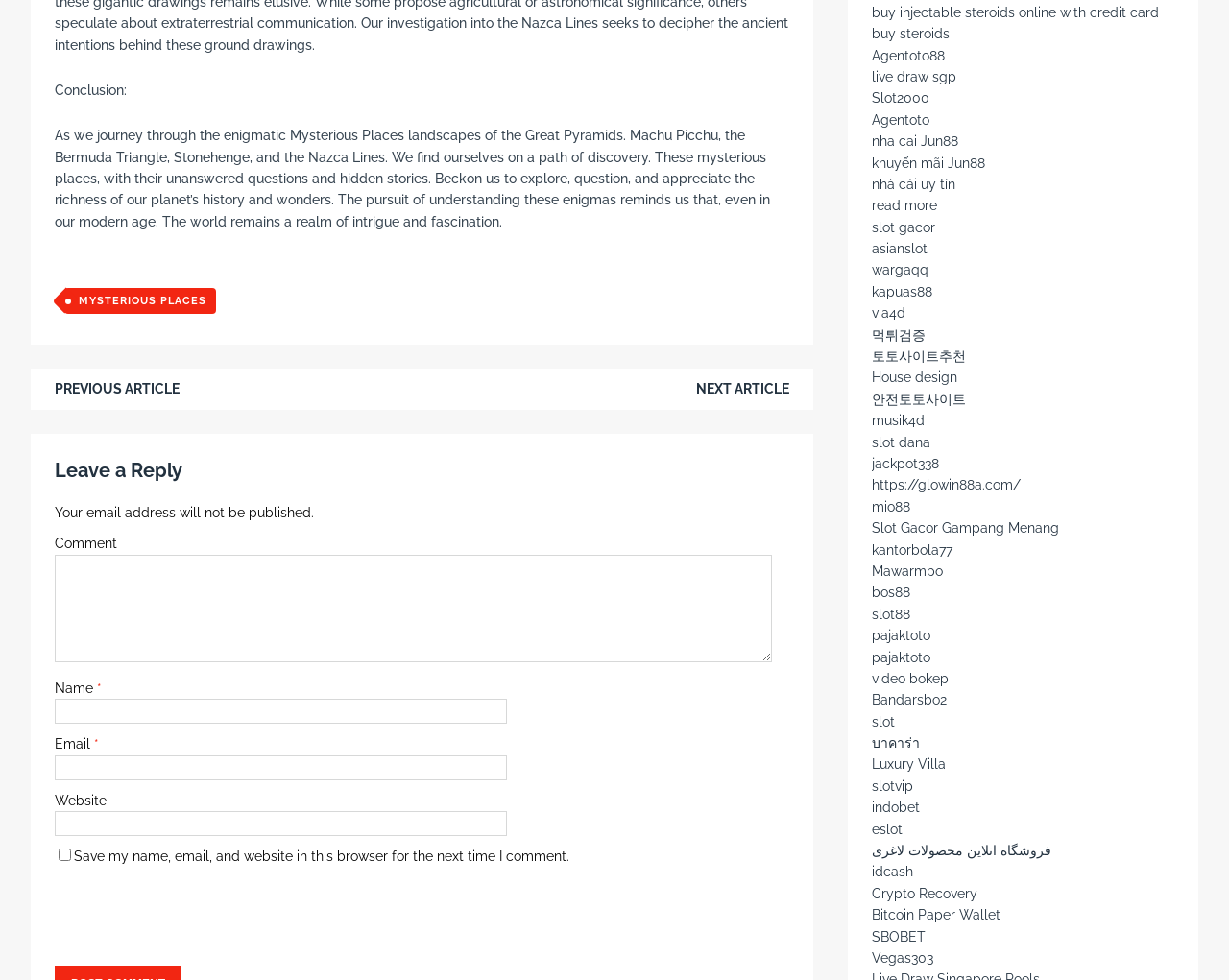Please provide a one-word or phrase answer to the question: 
What is the purpose of the textbox labeled 'Comment'?

To leave a comment